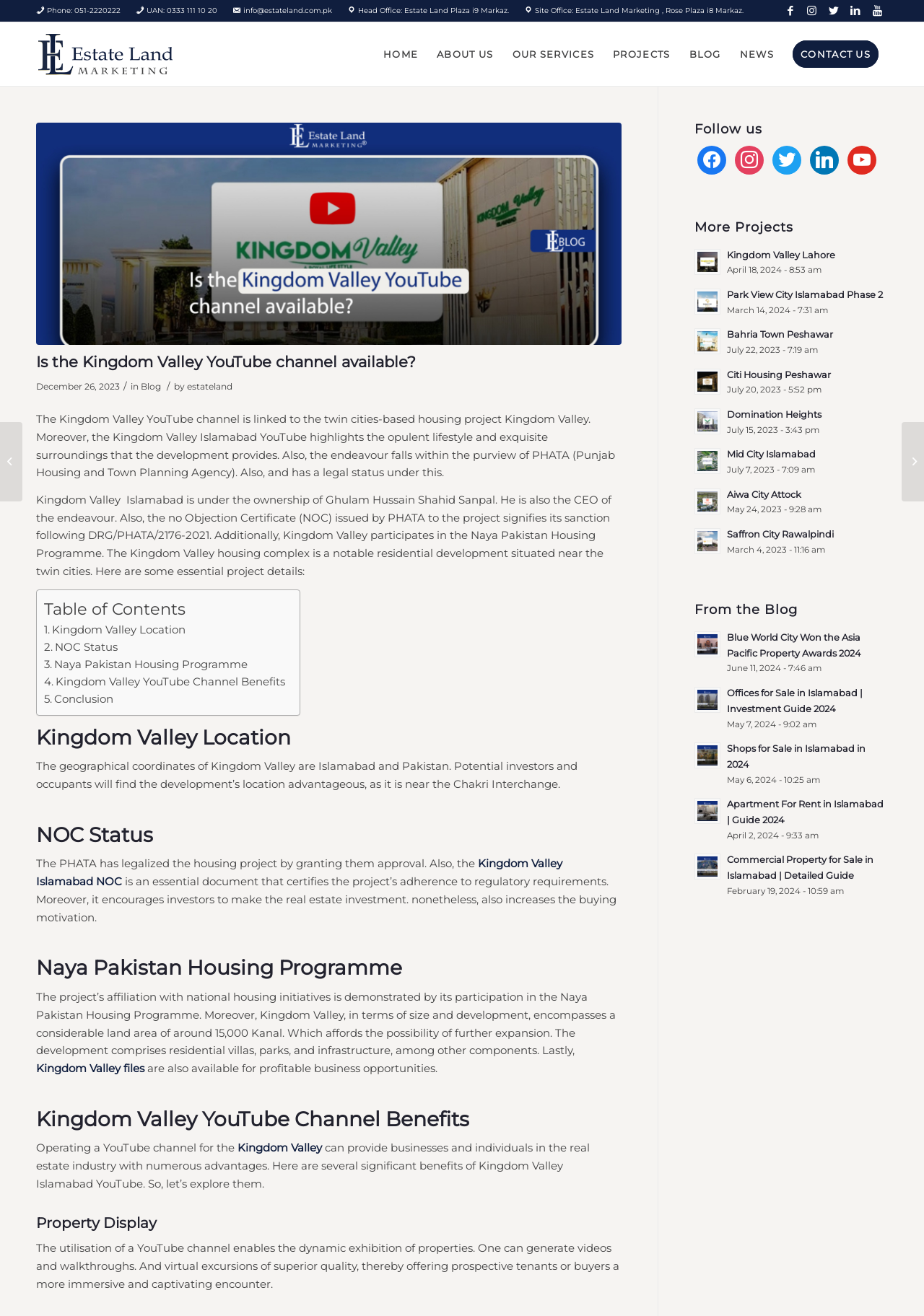Locate the bounding box coordinates of the element to click to perform the following action: 'Follow Estate Land Marketing on LinkedIn'. The coordinates should be given as four float values between 0 and 1, in the form of [left, top, right, bottom].

[0.877, 0.115, 0.908, 0.126]